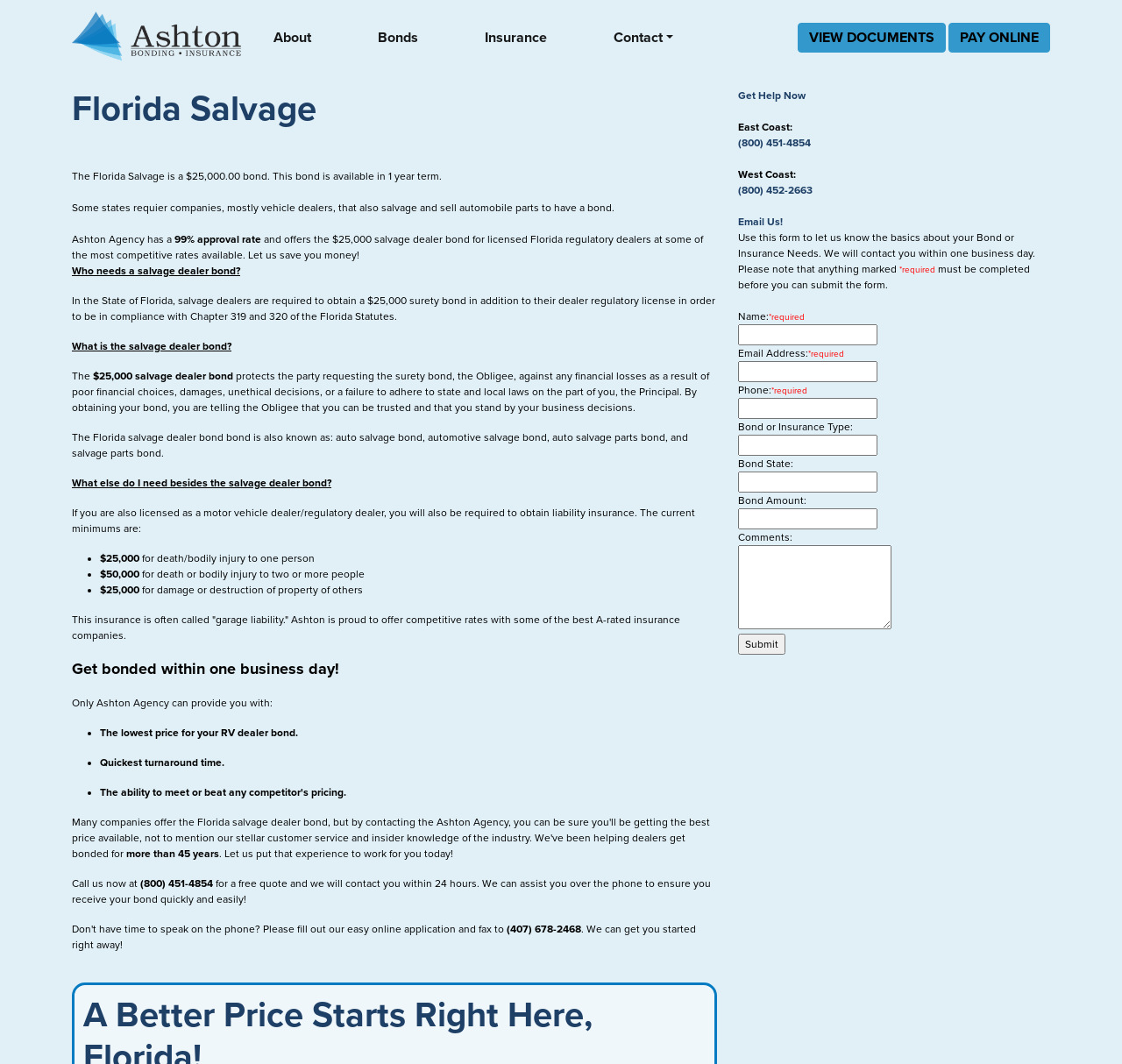Please locate the bounding box coordinates of the element that needs to be clicked to achieve the following instruction: "Click the 'VIEW DOCUMENTS' link". The coordinates should be four float numbers between 0 and 1, i.e., [left, top, right, bottom].

[0.711, 0.021, 0.843, 0.049]